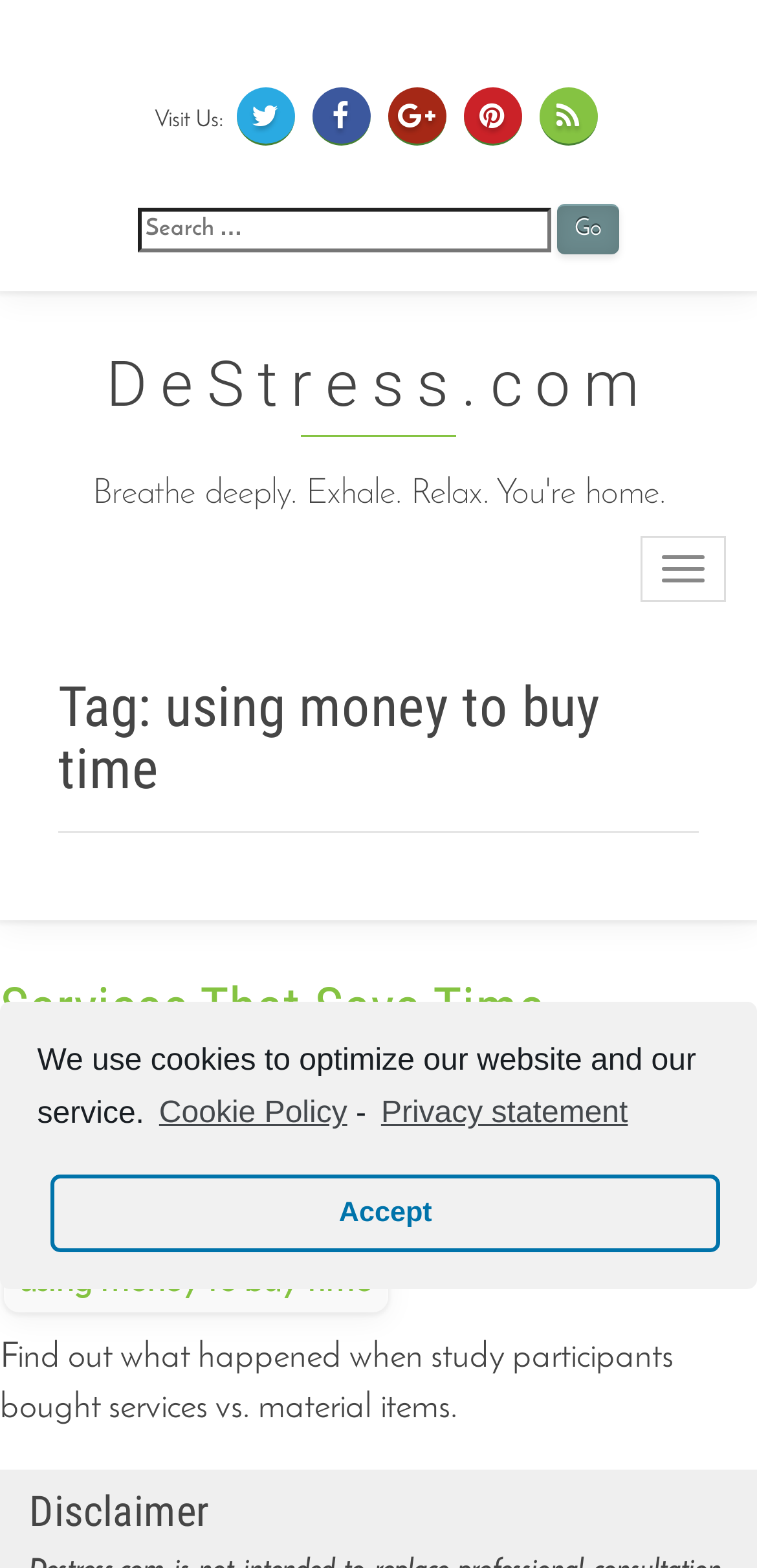Bounding box coordinates are to be given in the format (top-left x, top-left y, bottom-right x, bottom-right y). All values must be floating point numbers between 0 and 1. Provide the bounding box coordinate for the UI element described as: parent_node: Visit Us:

[0.512, 0.056, 0.588, 0.093]